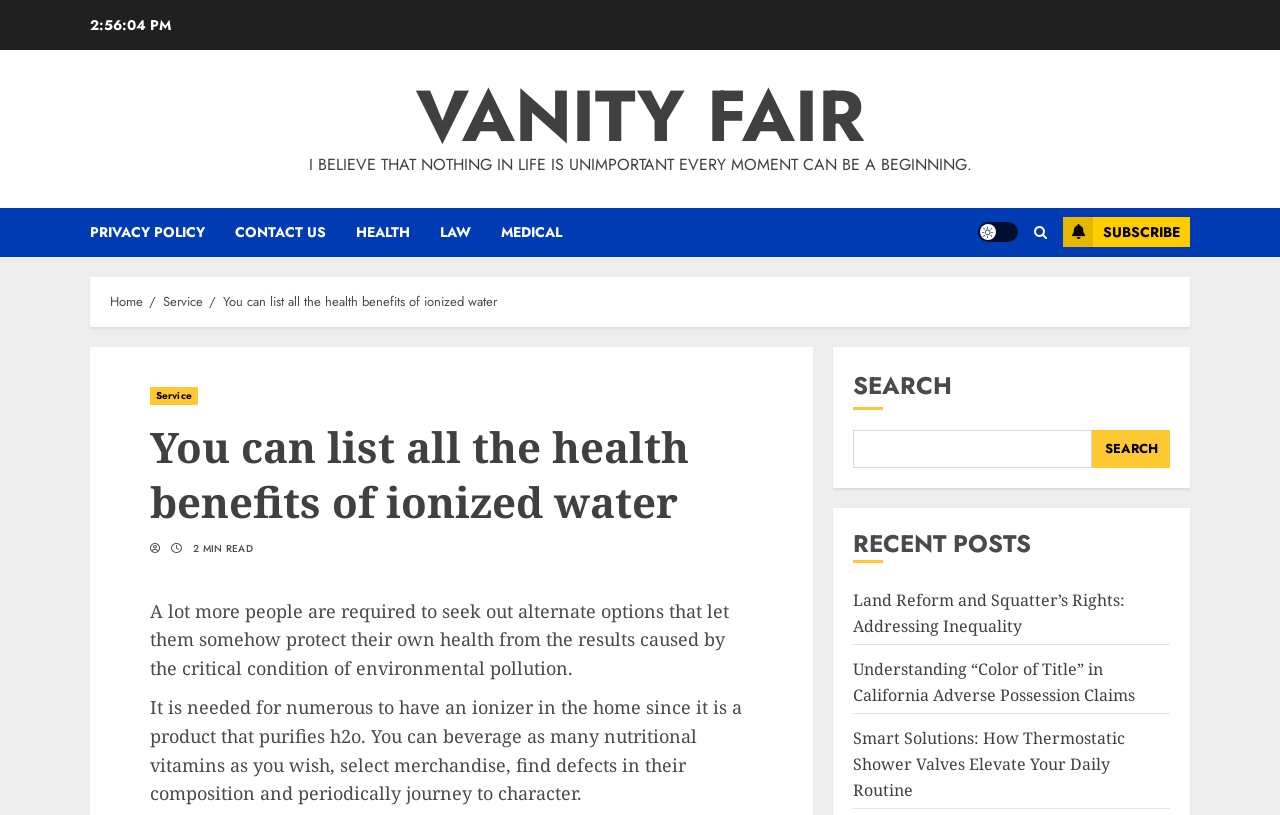Please determine the bounding box coordinates of the element's region to click in order to carry out the following instruction: "Click on the VANITY FAIR link". The coordinates should be four float numbers between 0 and 1, i.e., [left, top, right, bottom].

[0.325, 0.079, 0.675, 0.206]